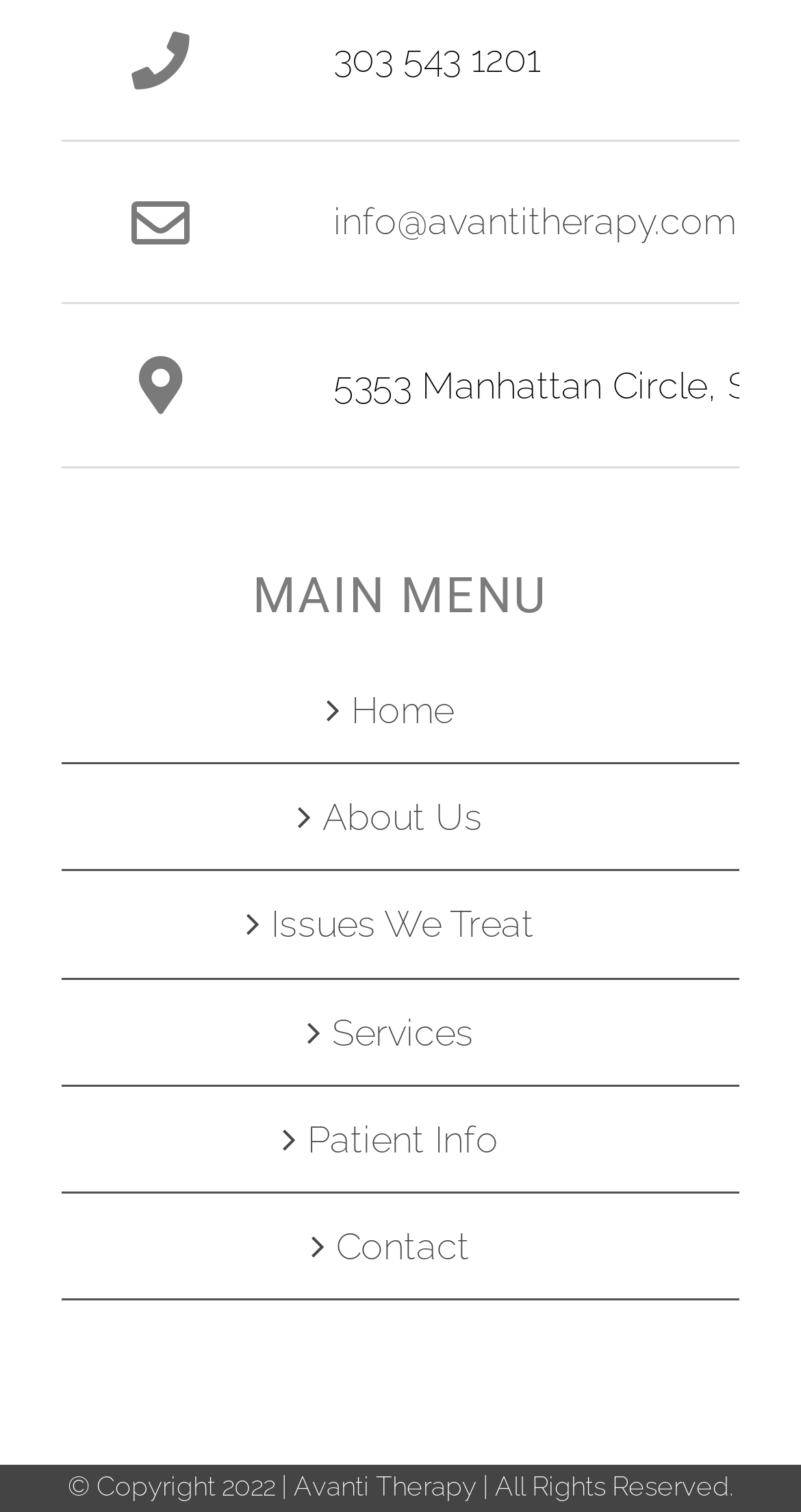Utilize the details in the image to thoroughly answer the following question: What is the copyright year of Avanti Therapy?

I found the copyright year by looking at the static text element at the bottom of the page, which says '© Copyright 2022 | Avanti Therapy | All Rights Reserved'.